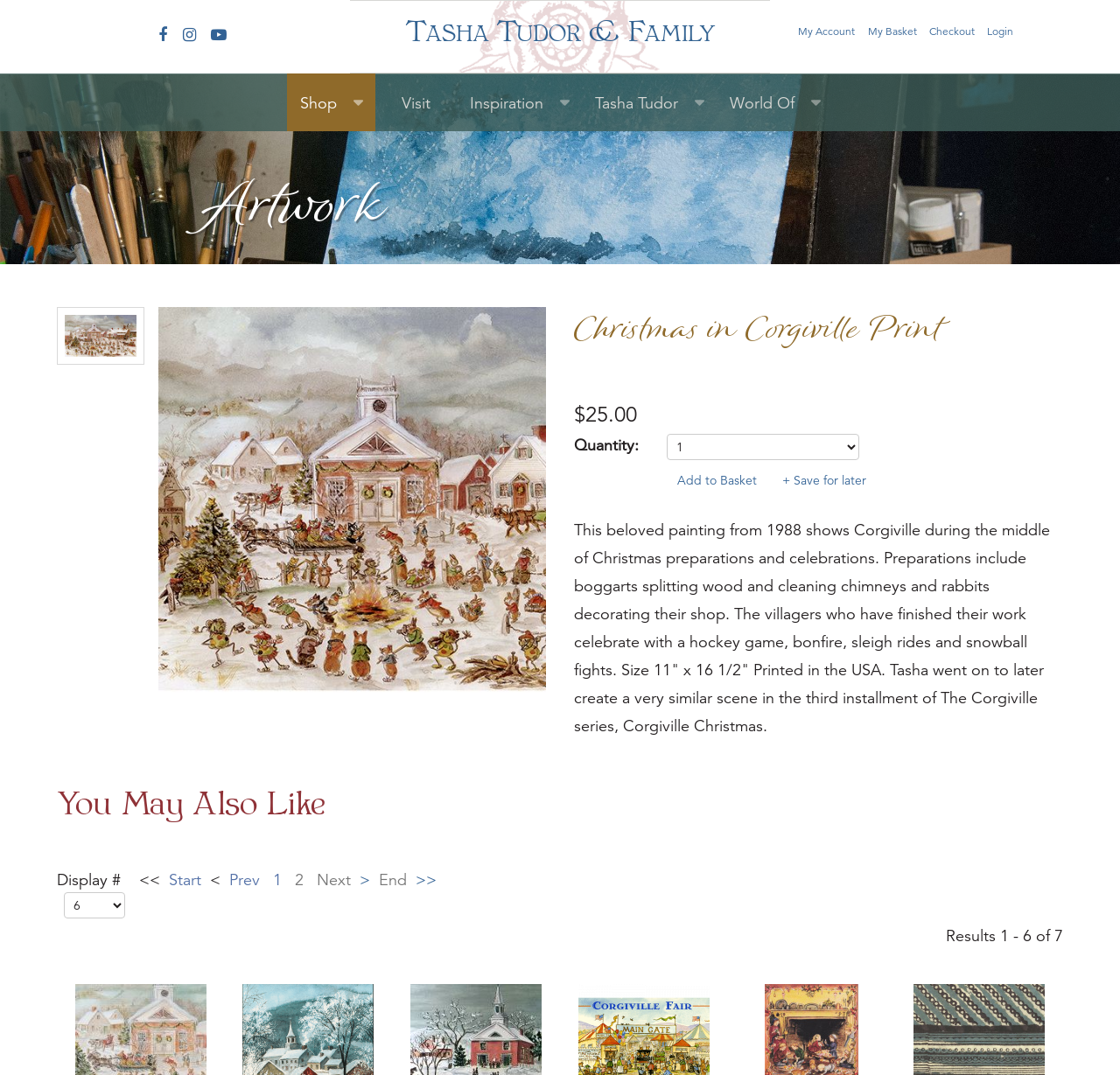Find and specify the bounding box coordinates that correspond to the clickable region for the instruction: "Add to Basket".

[0.595, 0.434, 0.685, 0.46]